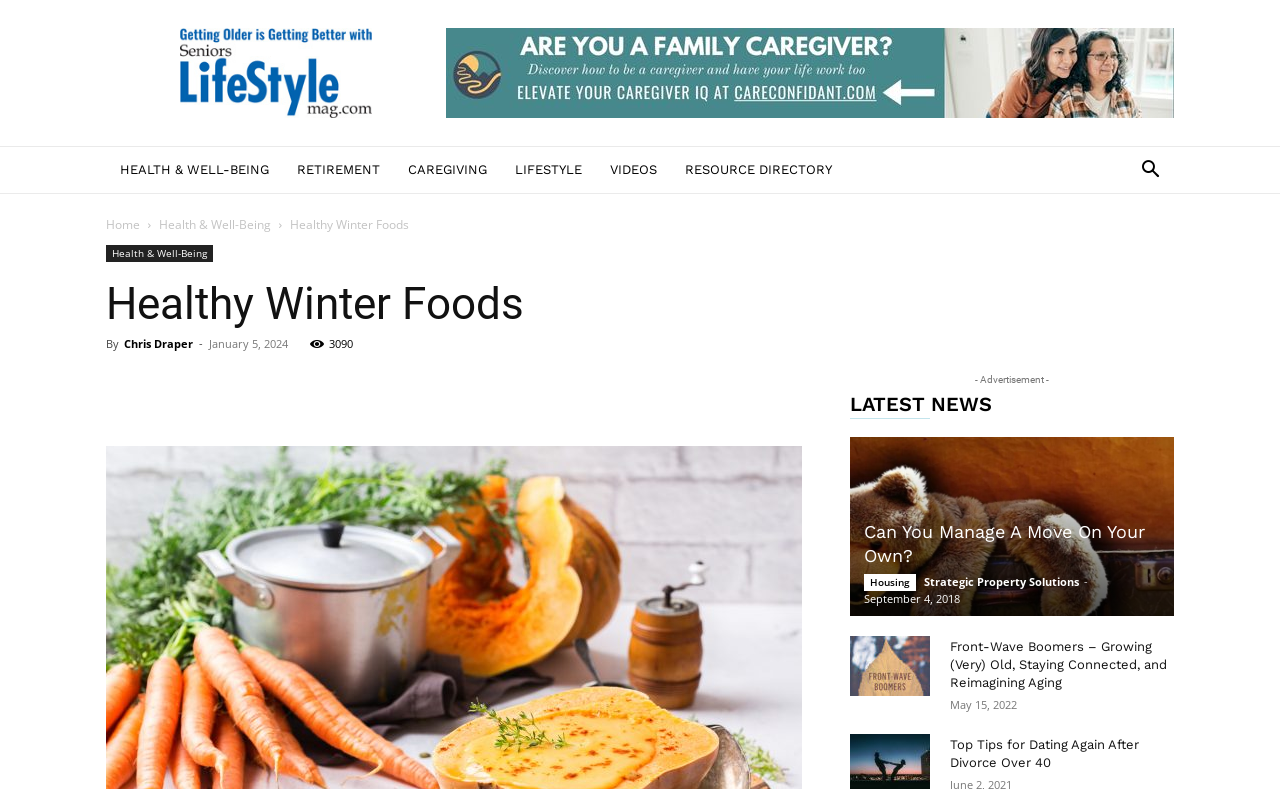How many links are there in the top navigation bar?
Based on the image, answer the question in a detailed manner.

I counted the links in the top navigation bar, which are 'HEALTH & WELL-BEING', 'RETIREMENT', 'CAREGIVING', 'LIFESTYLE', 'VIDEOS', and 'RESOURCE DIRECTORY'. There are 6 links in total.